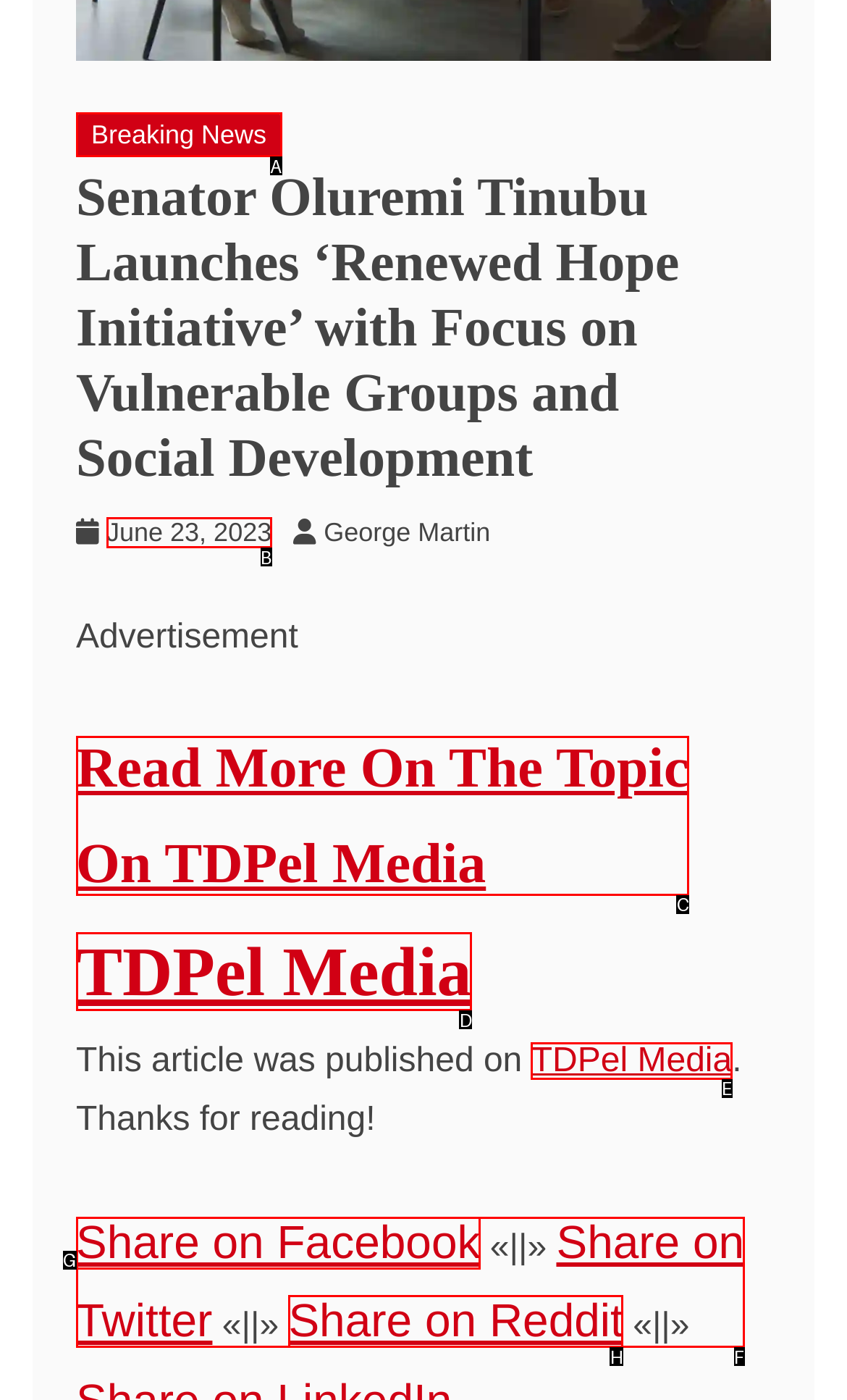Which lettered option should I select to achieve the task: Visit TDPel Media according to the highlighted elements in the screenshot?

D